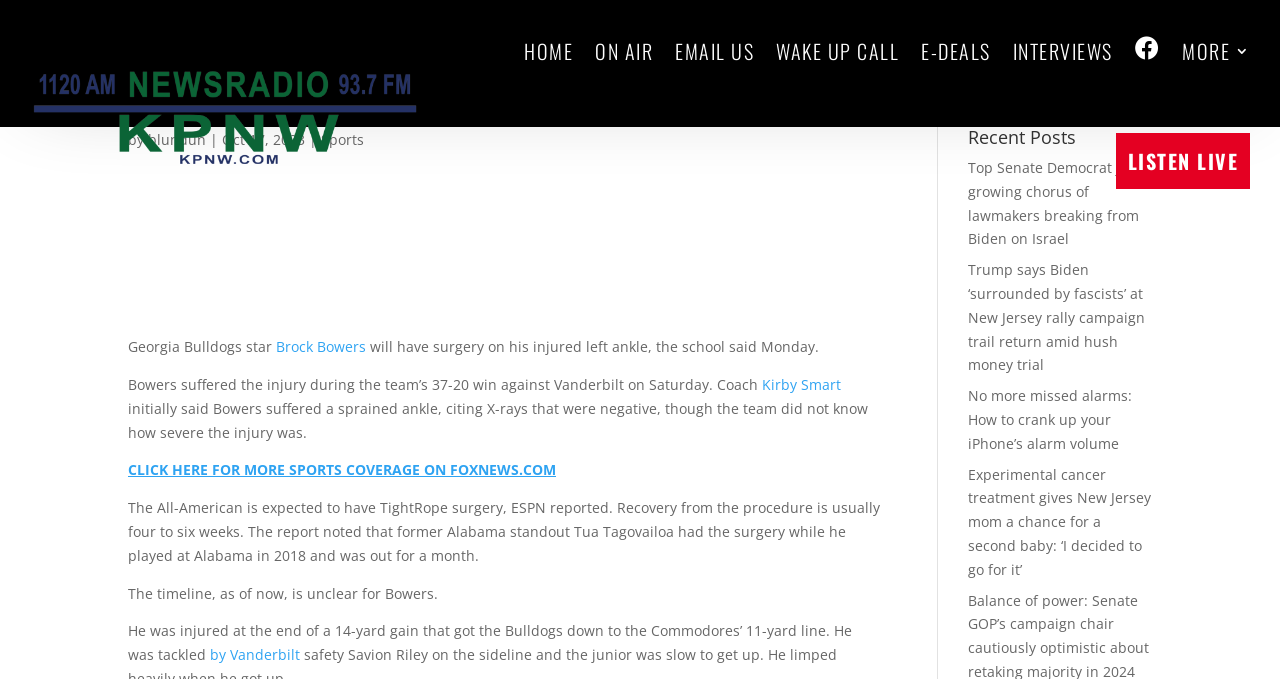Please answer the following question using a single word or phrase: 
What is the expected recovery time for Brock Bowers' surgery?

4 to 6 weeks